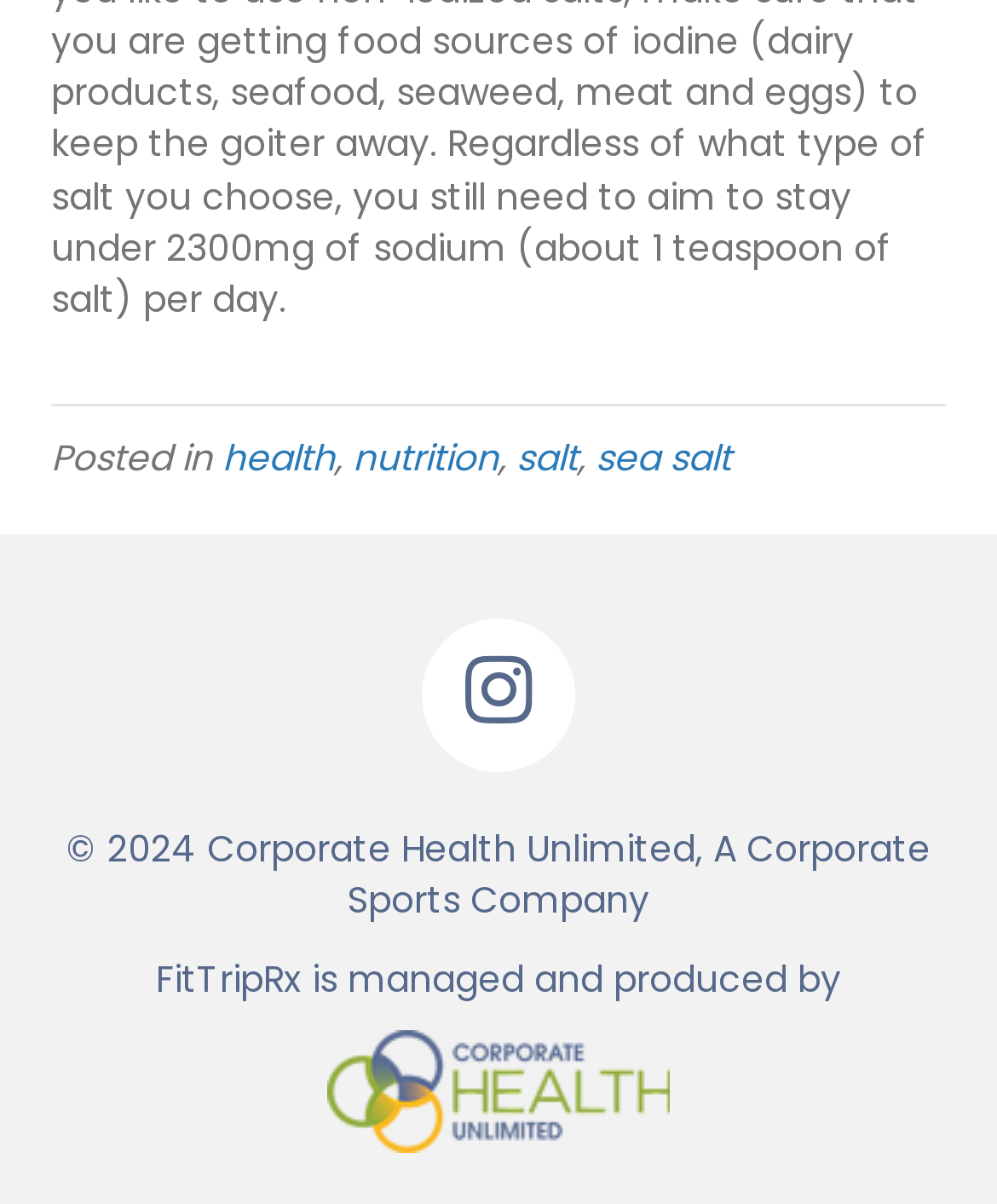Please answer the following question using a single word or phrase: 
What is the copyright year?

2024